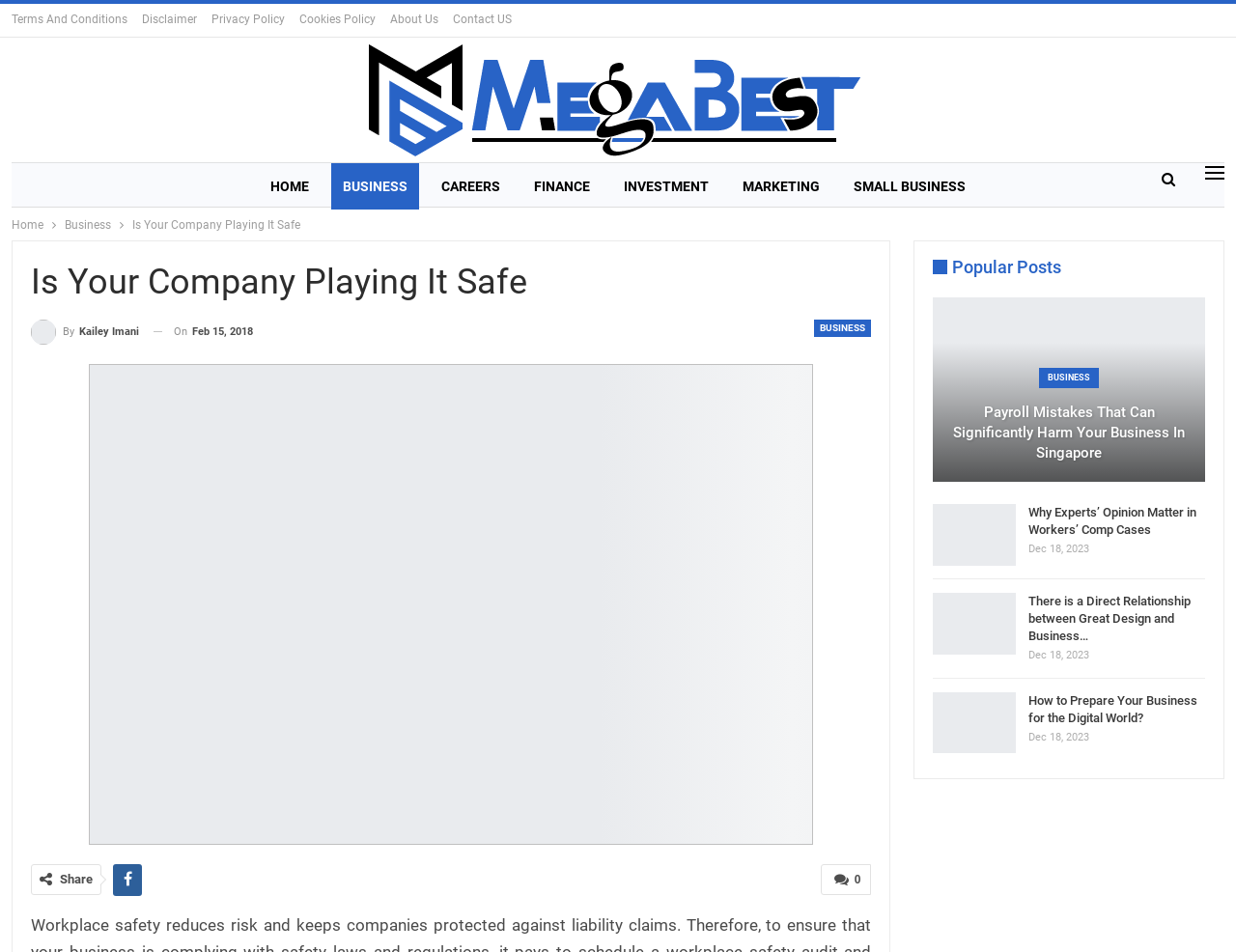Give a detailed explanation of the elements present on the webpage.

The webpage appears to be an article page with a focus on workplace safety. At the top, there are several links to terms and conditions, disclaimer, privacy policy, cookies policy, about us, and contact us. Below these links, there is a publisher's logo with an image and a link.

The main navigation menu is located below the publisher's logo, with links to home, business, careers, finance, investment, marketing, and small business. 

The main content area has a heading "Is Your Company Playing It Safe" followed by a subheading "By Kailey Imani" and a date "Feb 15, 2018". There is a link to the business category and a time stamp below the heading.

On the right side of the main content area, there is a primary sidebar with a heading "Popular Posts". This section contains several links to articles, including "Payroll Mistakes That Can Significantly Harm Your Business In Singapore", "Why Experts’ Opinion Matter in Workers’ Comp Cases", "There is a Direct Relationship between Great Design and Business…", and "How to Prepare Your Business for the Digital World?". Each article link has a corresponding date below it.

At the bottom of the main content area, there are social media sharing links and a link to share the article.